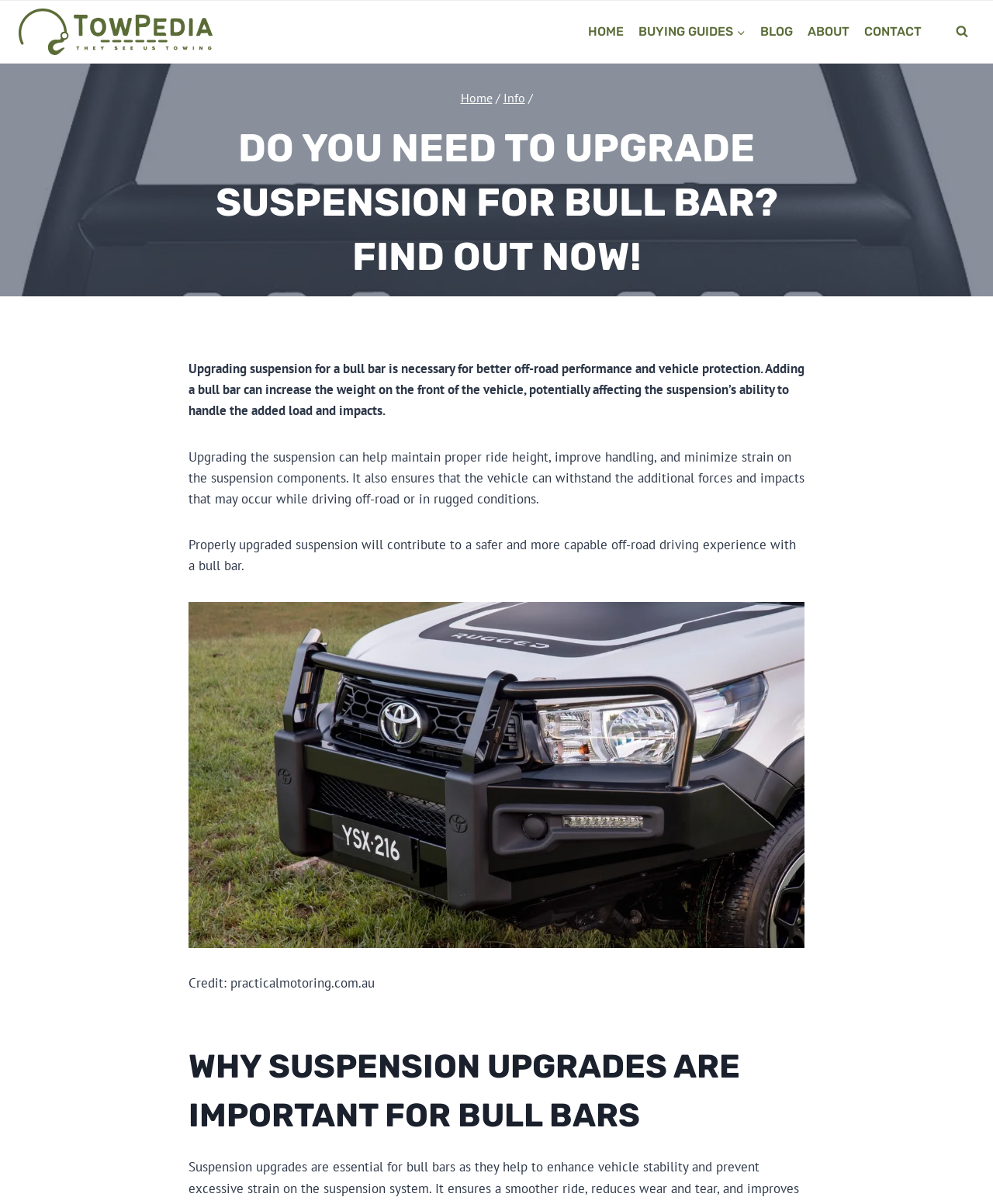Can you extract the headline from the webpage for me?

DO YOU NEED TO UPGRADE SUSPENSION FOR BULL BAR? FIND OUT NOW!